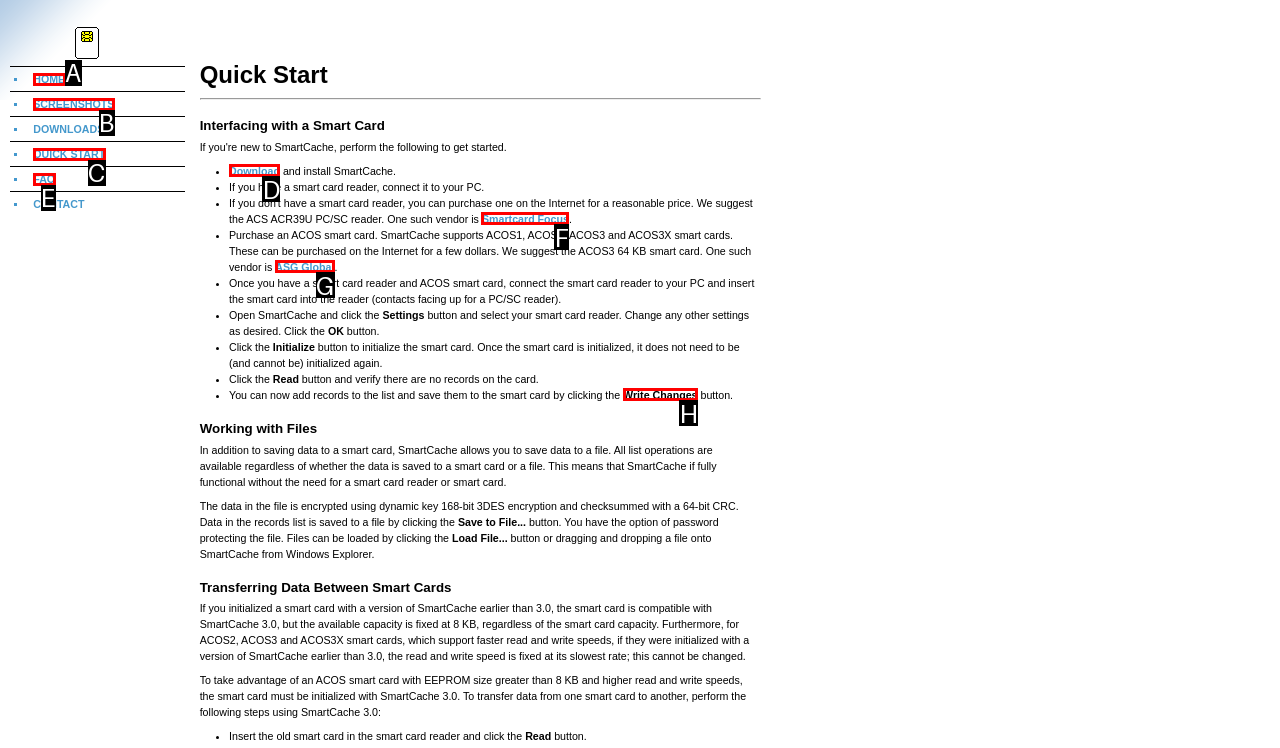Identify the letter of the option to click in order to Click the Write Changes button. Answer with the letter directly.

H